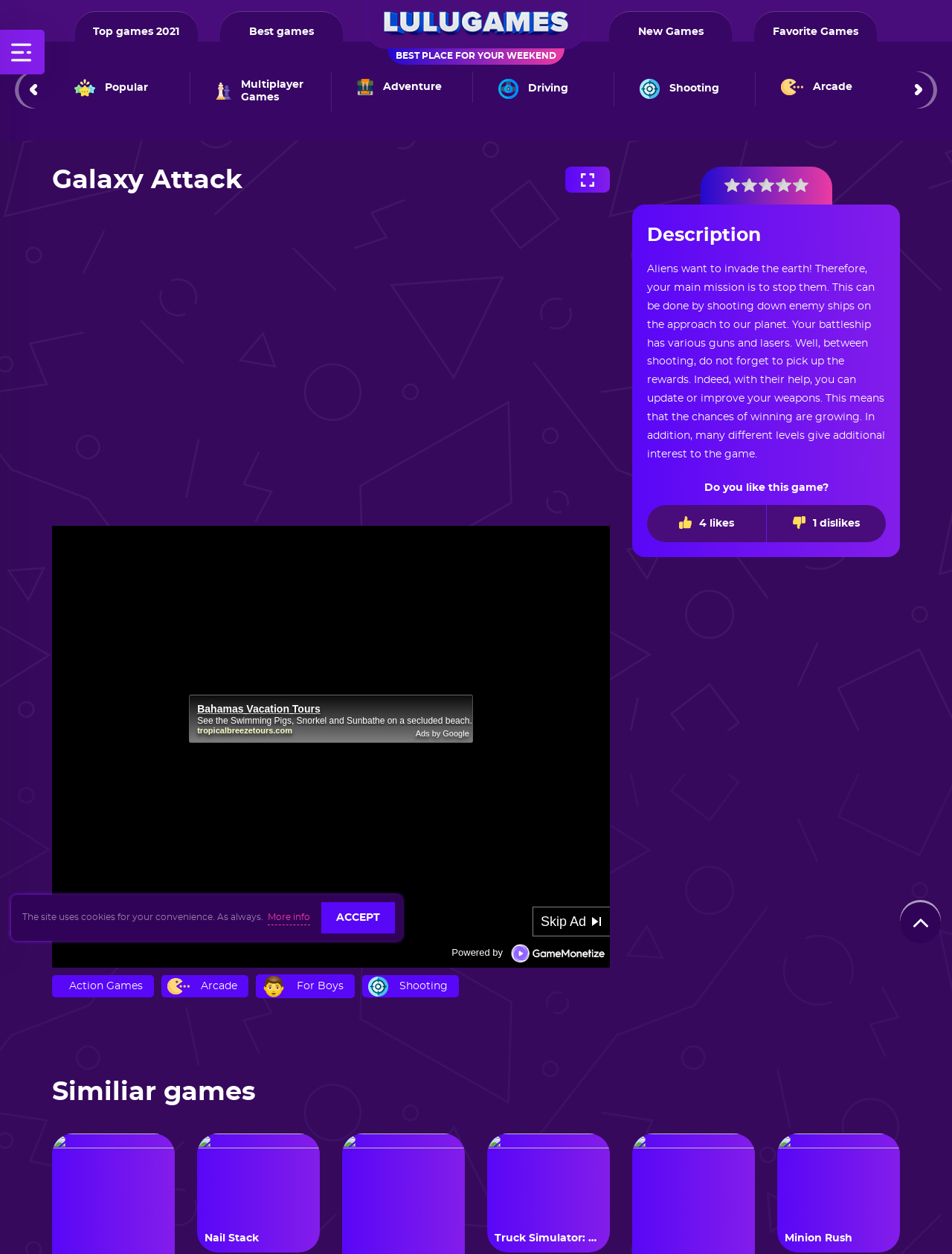What type of games are similar to this one?
Please provide a detailed and comprehensive answer to the question.

I can see links to other games on the webpage, such as 'Action Games', 'Arcade', and 'Shooting', which suggests that similar games to this one are action and arcade games.